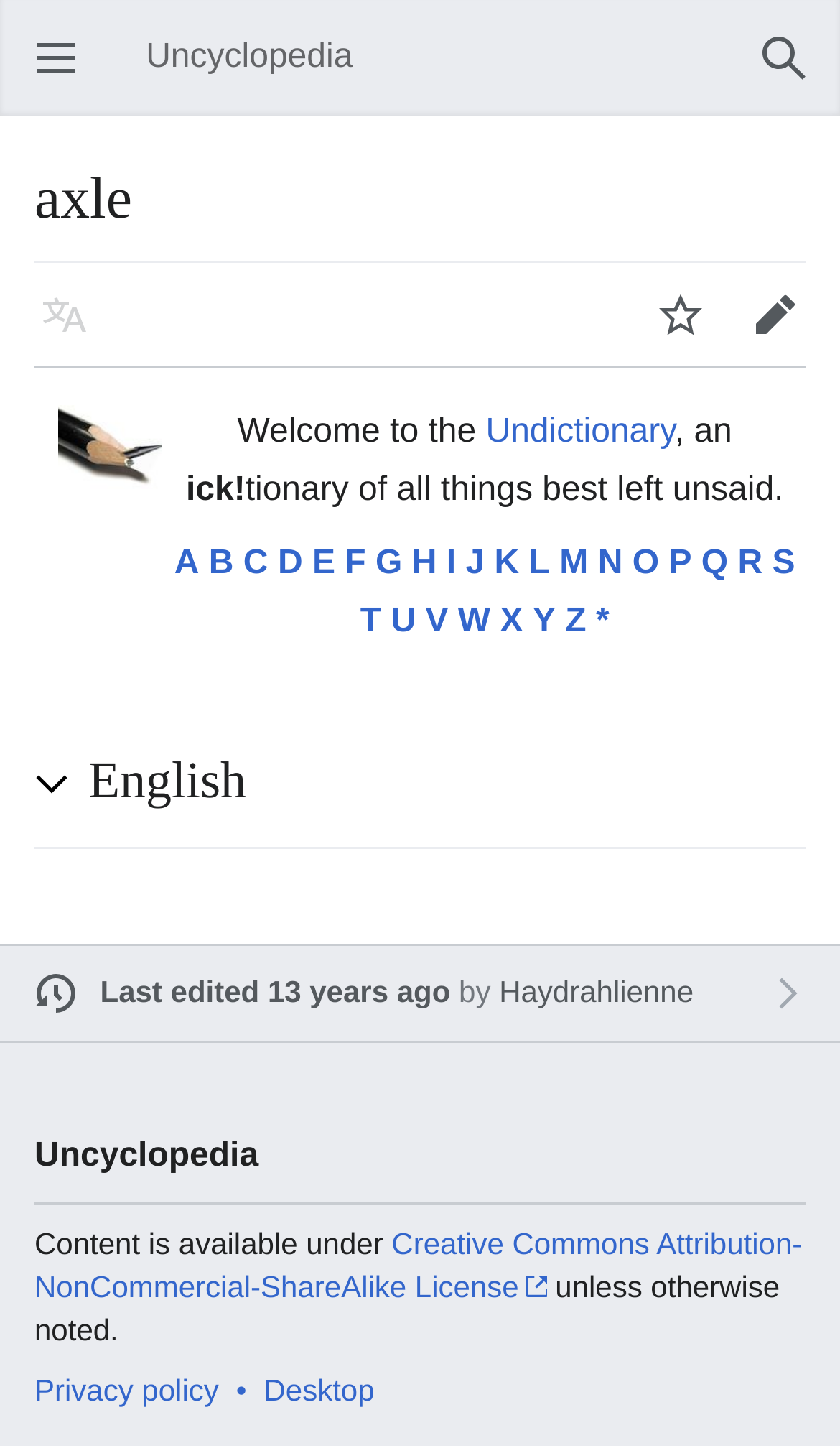What is the name of the encyclopedia?
Answer with a single word or phrase by referring to the visual content.

Undictionary